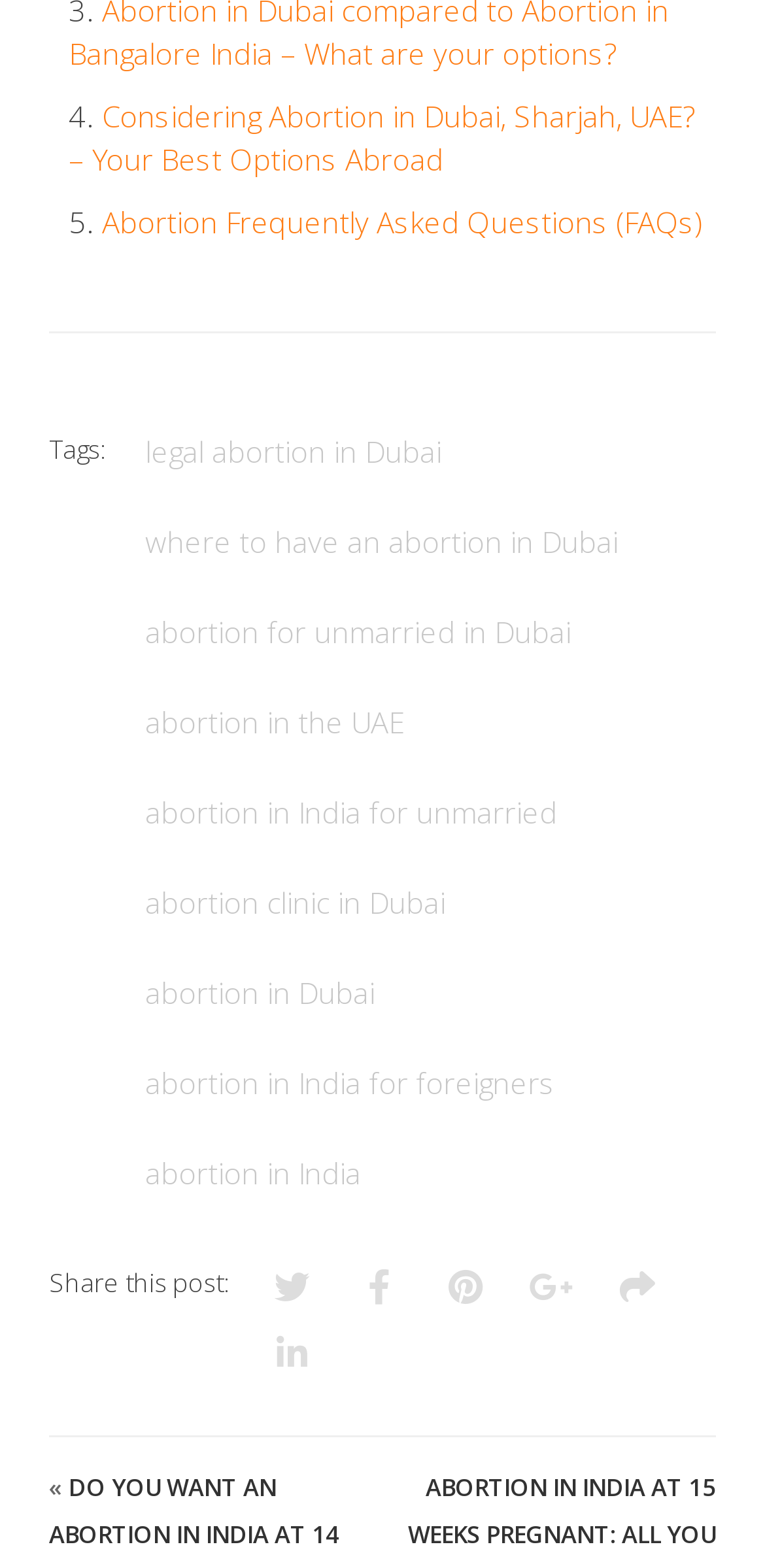Pinpoint the bounding box coordinates of the element to be clicked to execute the instruction: "Share this post on Facebook".

[0.464, 0.806, 0.526, 0.836]